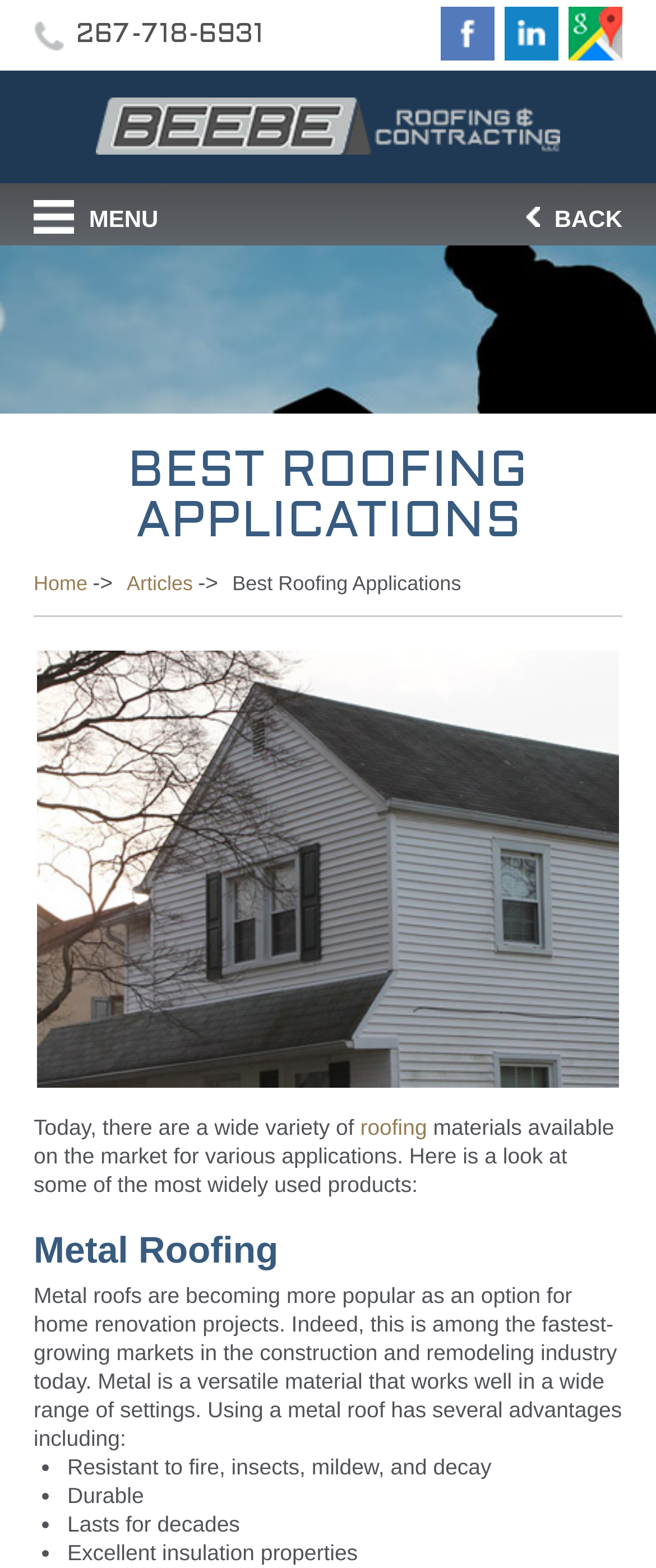Reply to the question with a single word or phrase:
How many social media links are there?

3